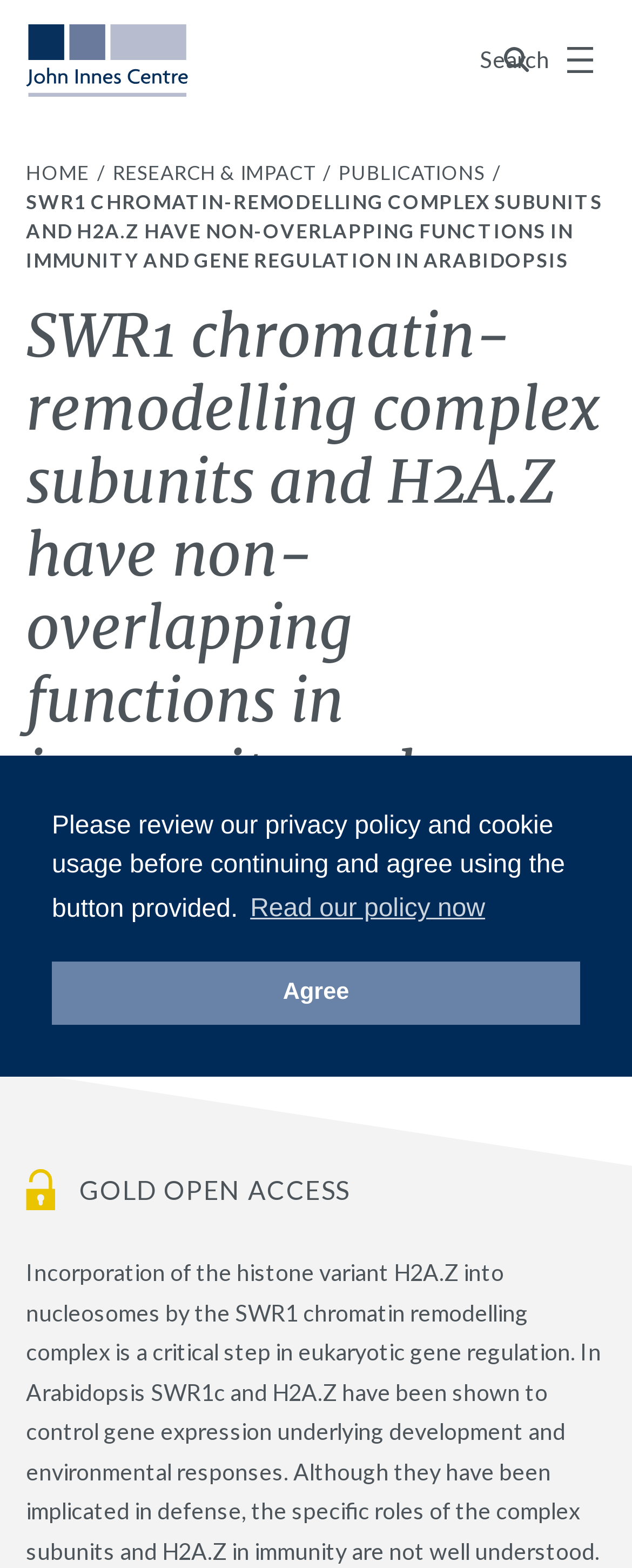Determine the bounding box coordinates of the UI element described by: "Read our policy now".

[0.388, 0.565, 0.776, 0.596]